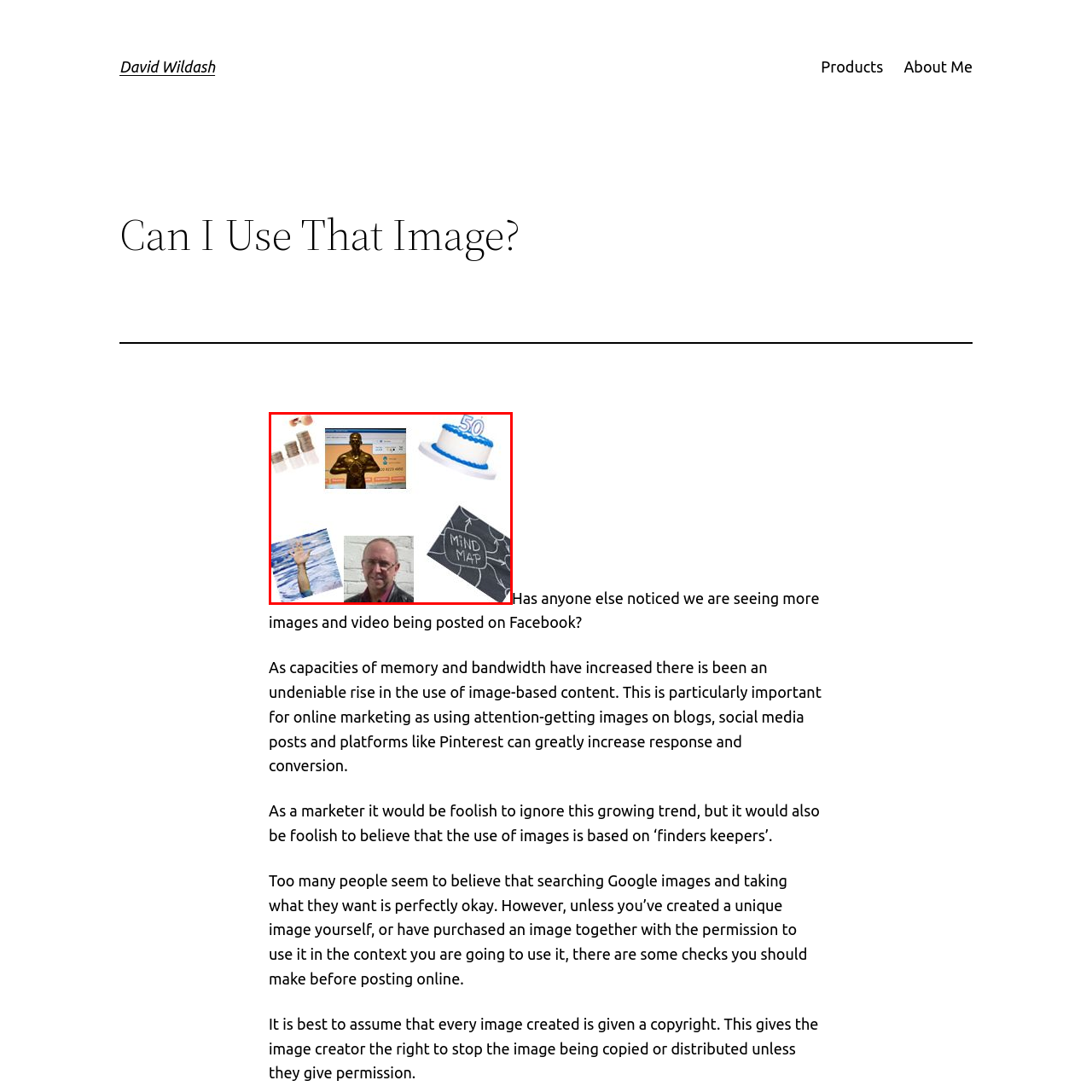What is the hand raised from?
Observe the image inside the red bounding box carefully and answer the question in detail.

The hand raised from a water scene possibly suggests activities related to swimming or water sports, which is one of the diverse symbols conveying creativity and achievement in the montage.